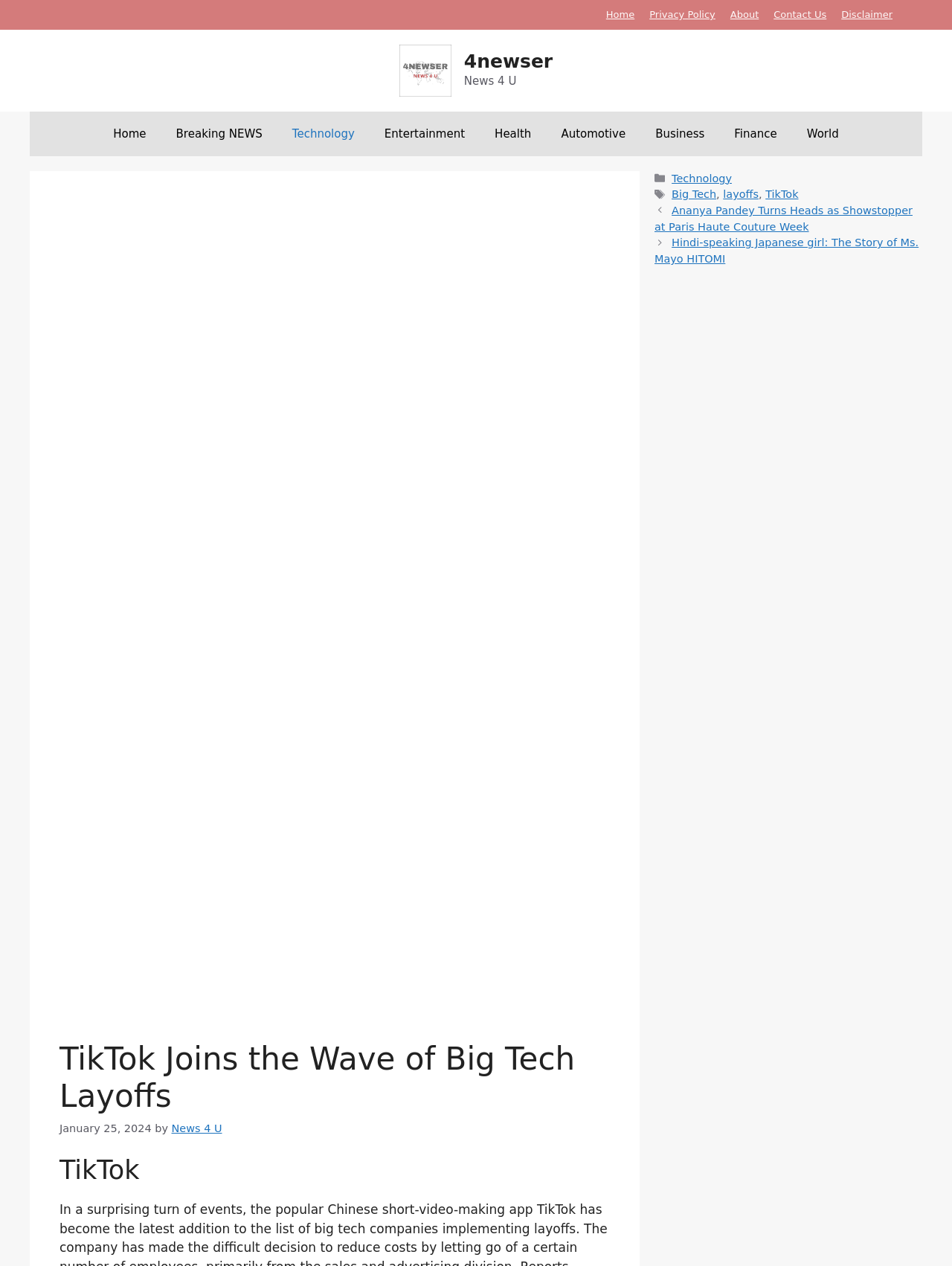Determine the bounding box coordinates of the region that needs to be clicked to achieve the task: "read news about Big Tech".

[0.706, 0.149, 0.752, 0.158]